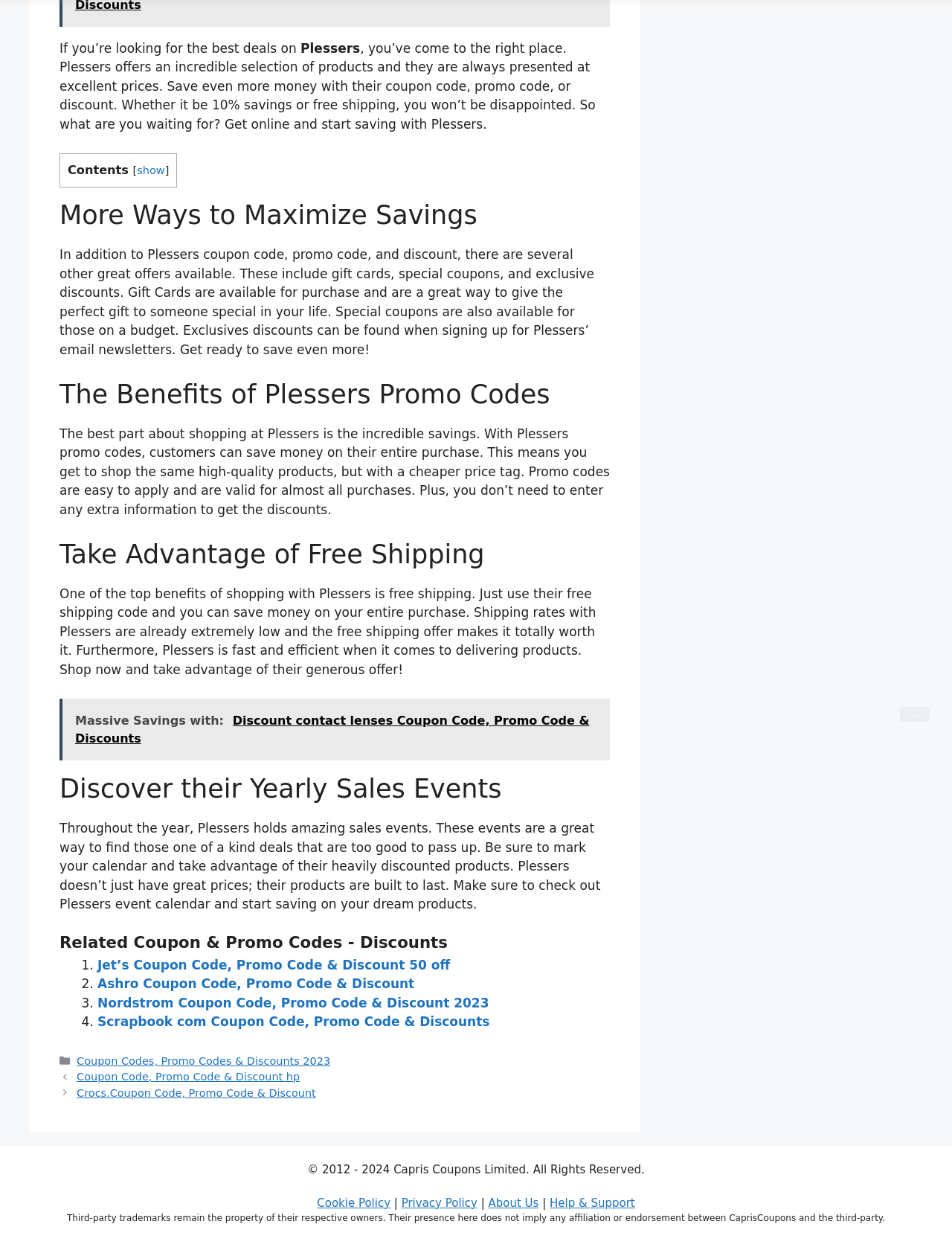Kindly determine the bounding box coordinates of the area that needs to be clicked to fulfill this instruction: "Learn about 'The Benefits of Plessers Promo Codes'".

[0.062, 0.302, 0.641, 0.327]